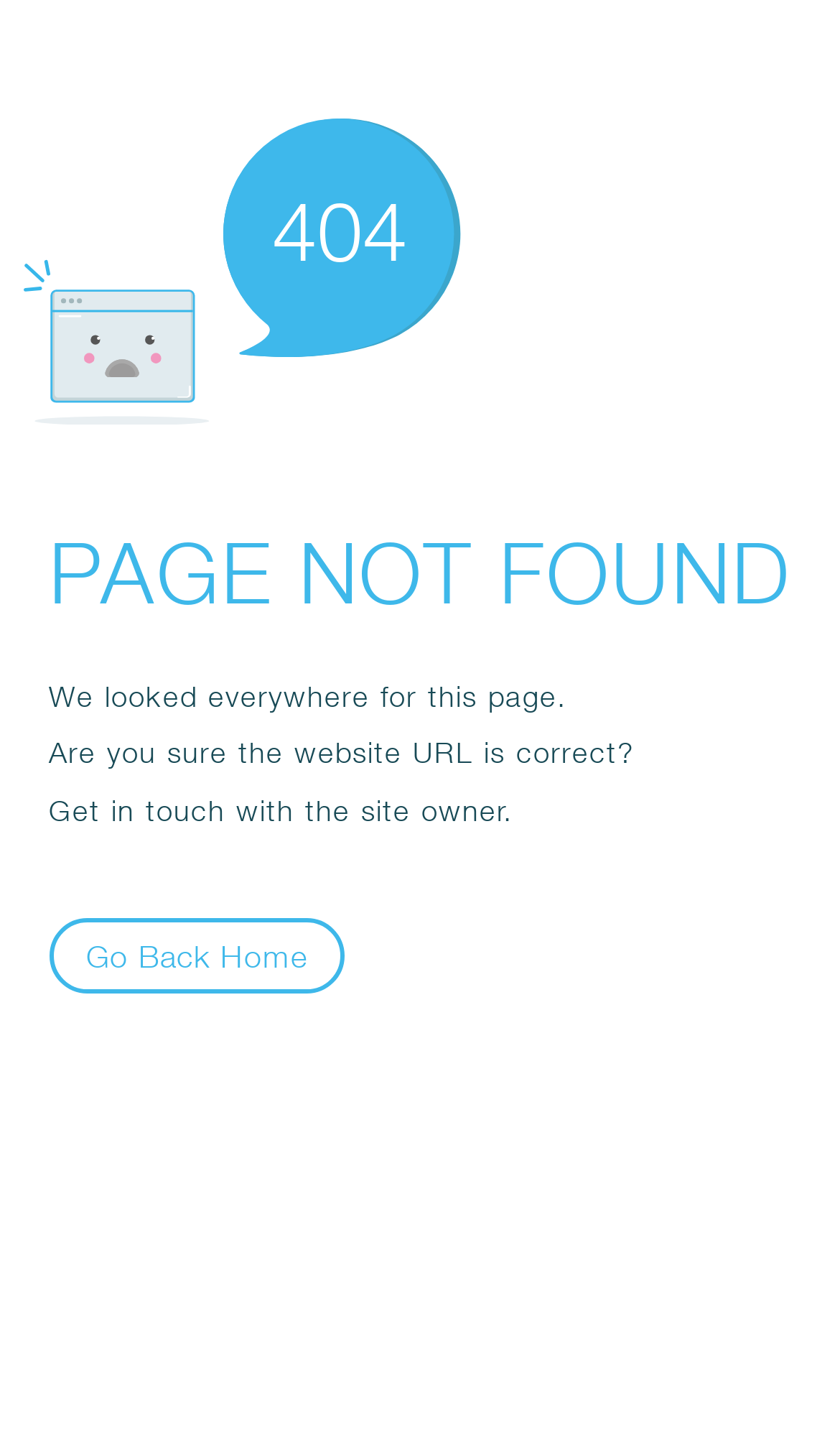What is the main error message?
Please provide a comprehensive answer based on the contents of the image.

The main error message is displayed as a static text 'PAGE NOT FOUND' which is a prominent element on the webpage, indicating that the page is not found.